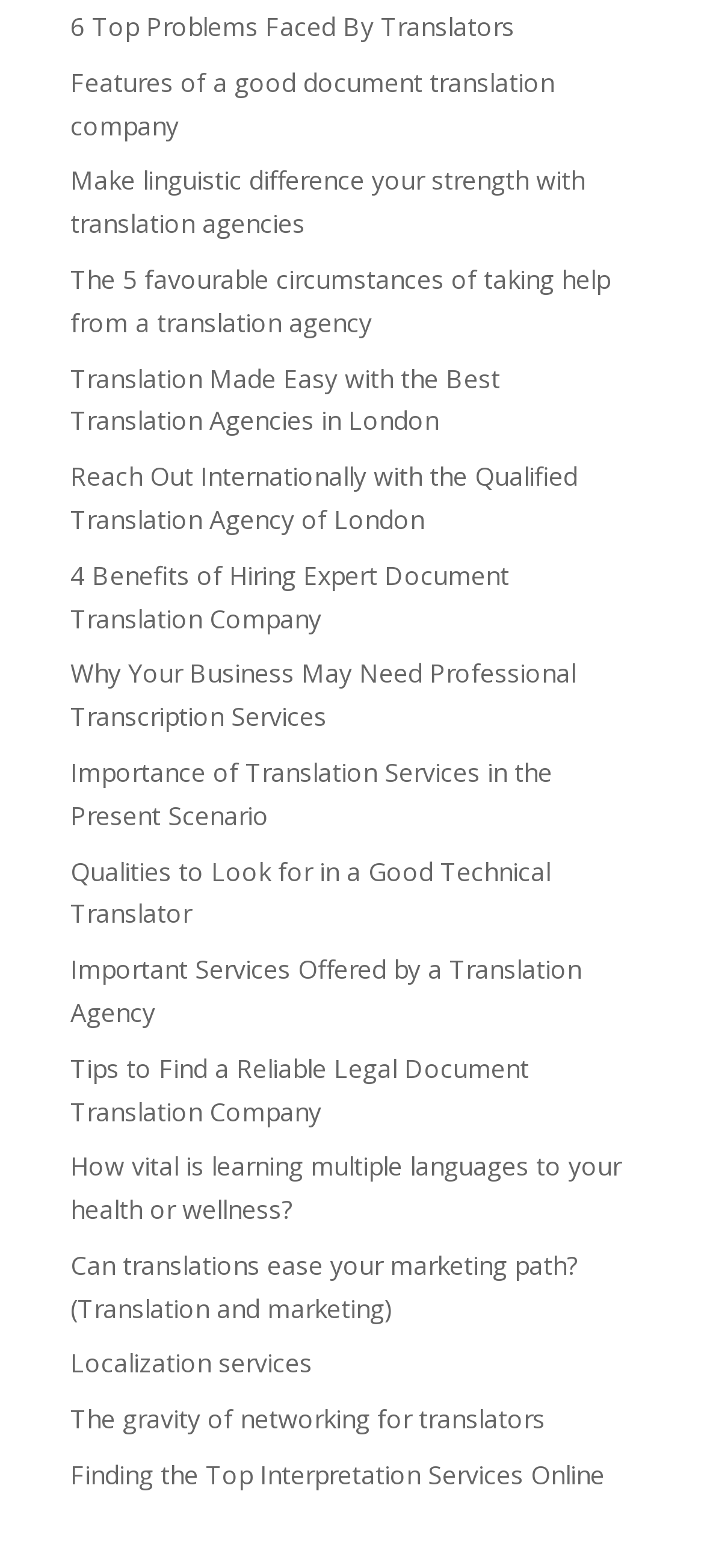Are the links on this webpage related to a specific location?
Please answer the question with a detailed and comprehensive explanation.

Upon examining the titles of the links, I notice that some of them mention London, such as 'Translation Made Easy with the Best Translation Agencies in London' and 'Reach Out Internationally with the Qualified Translation Agency of London', indicating that some of the translation services or agencies mentioned are based in London.